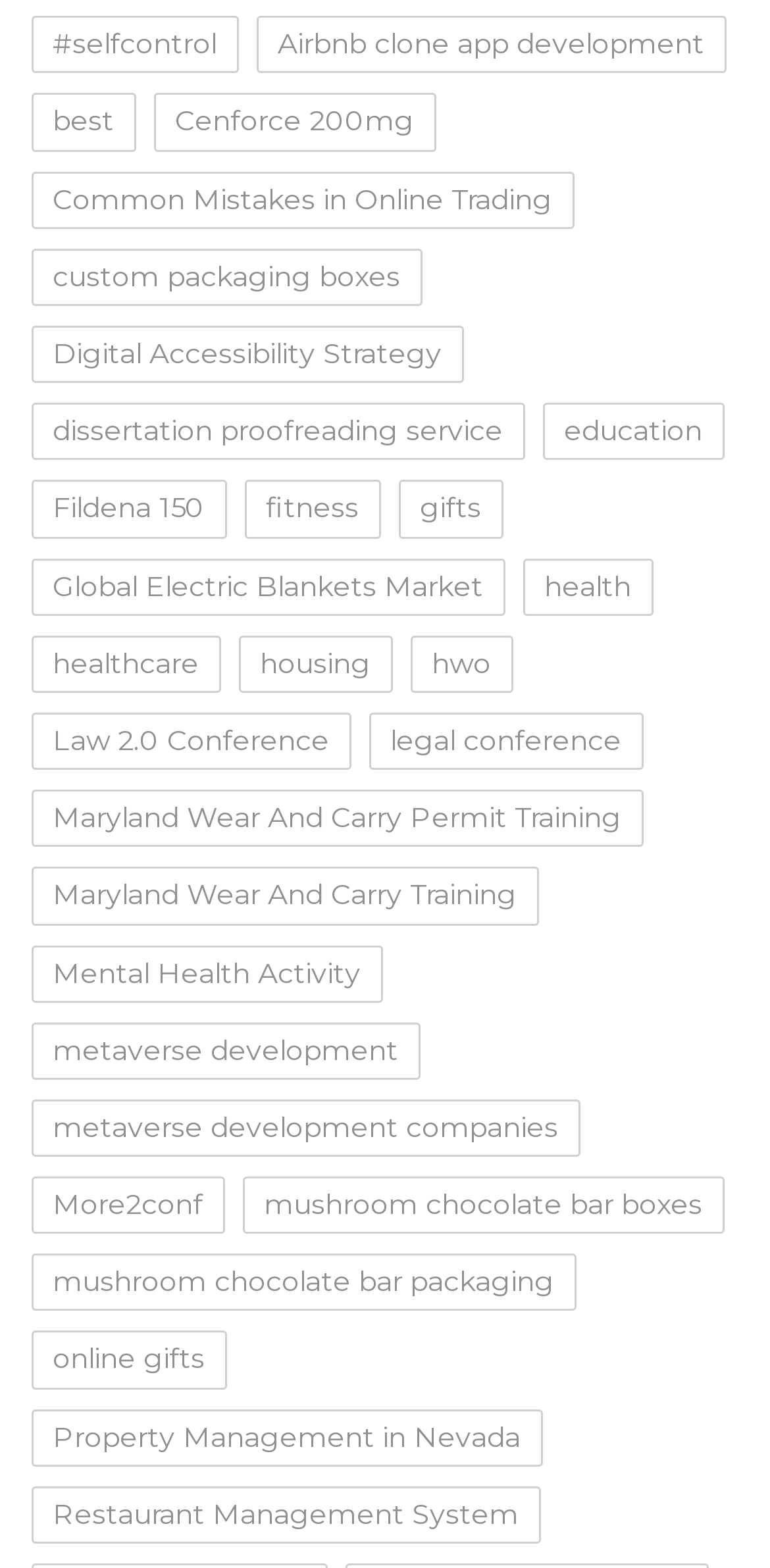Specify the bounding box coordinates of the element's area that should be clicked to execute the given instruction: "visit Airbnb clone app development page". The coordinates should be four float numbers between 0 and 1, i.e., [left, top, right, bottom].

[0.332, 0.01, 0.943, 0.047]